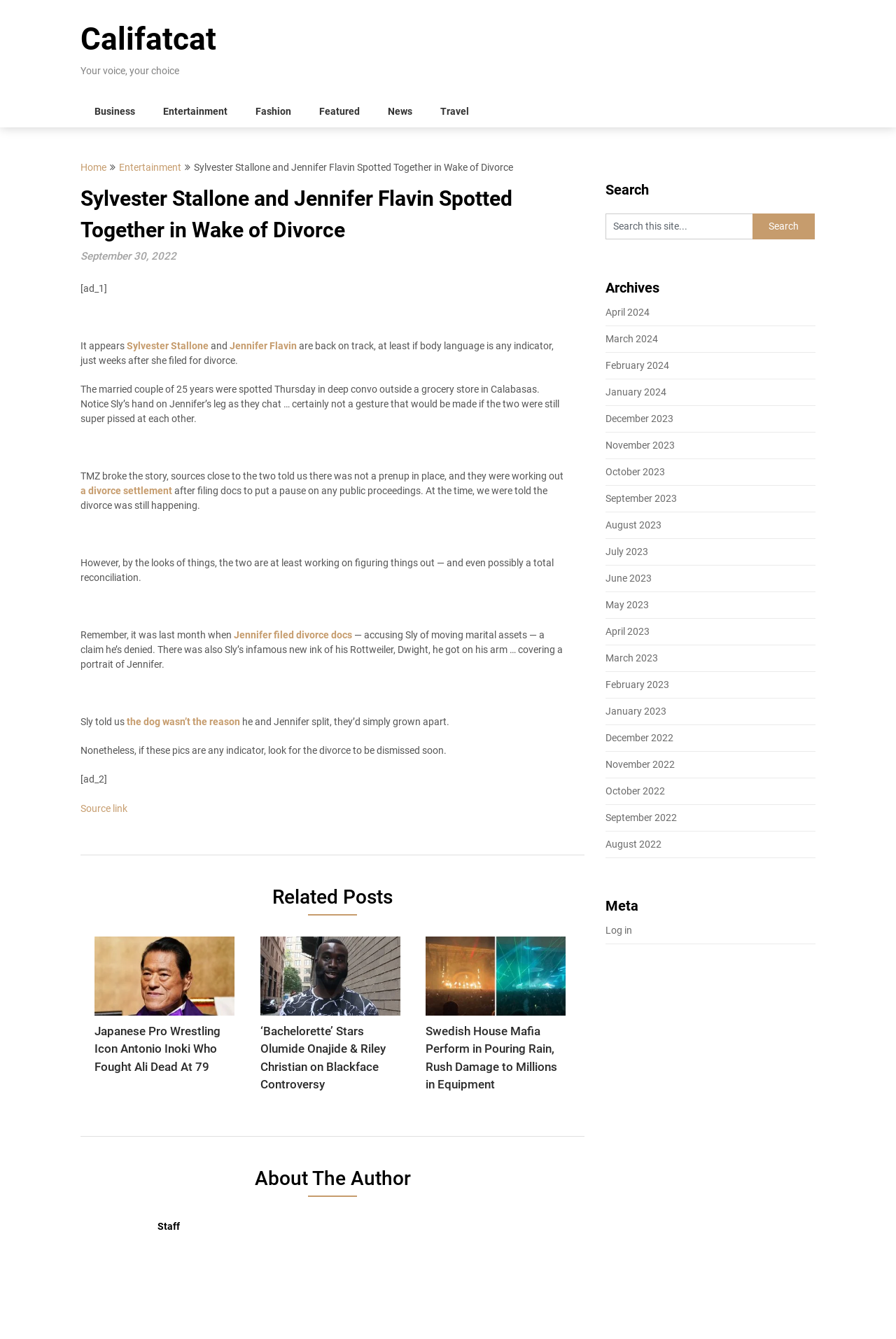Provide a short answer to the following question with just one word or phrase: What is the name of the website?

Califatcat